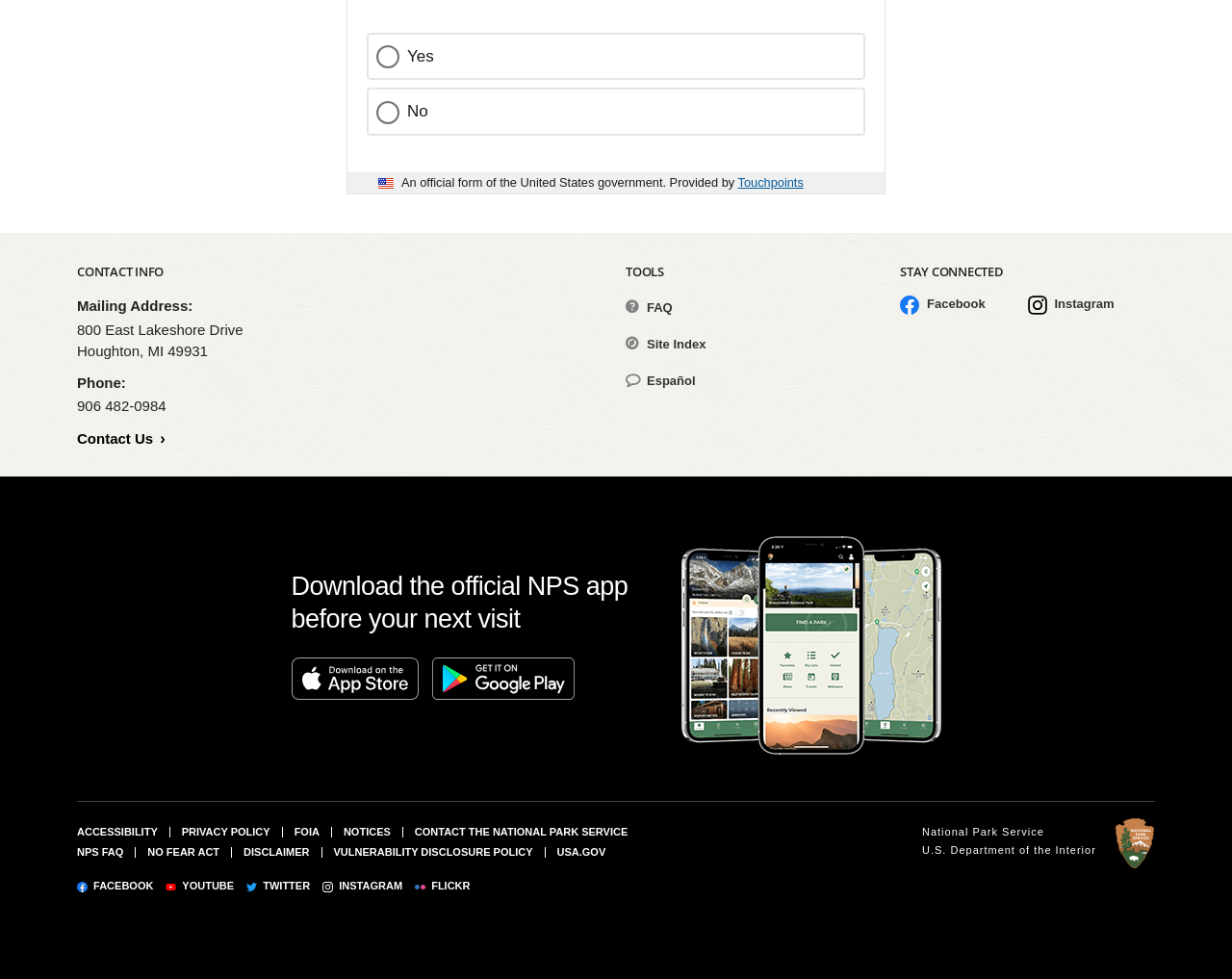Determine the bounding box coordinates of the target area to click to execute the following instruction: "Visit the Facebook page."

[0.062, 0.9, 0.125, 0.91]